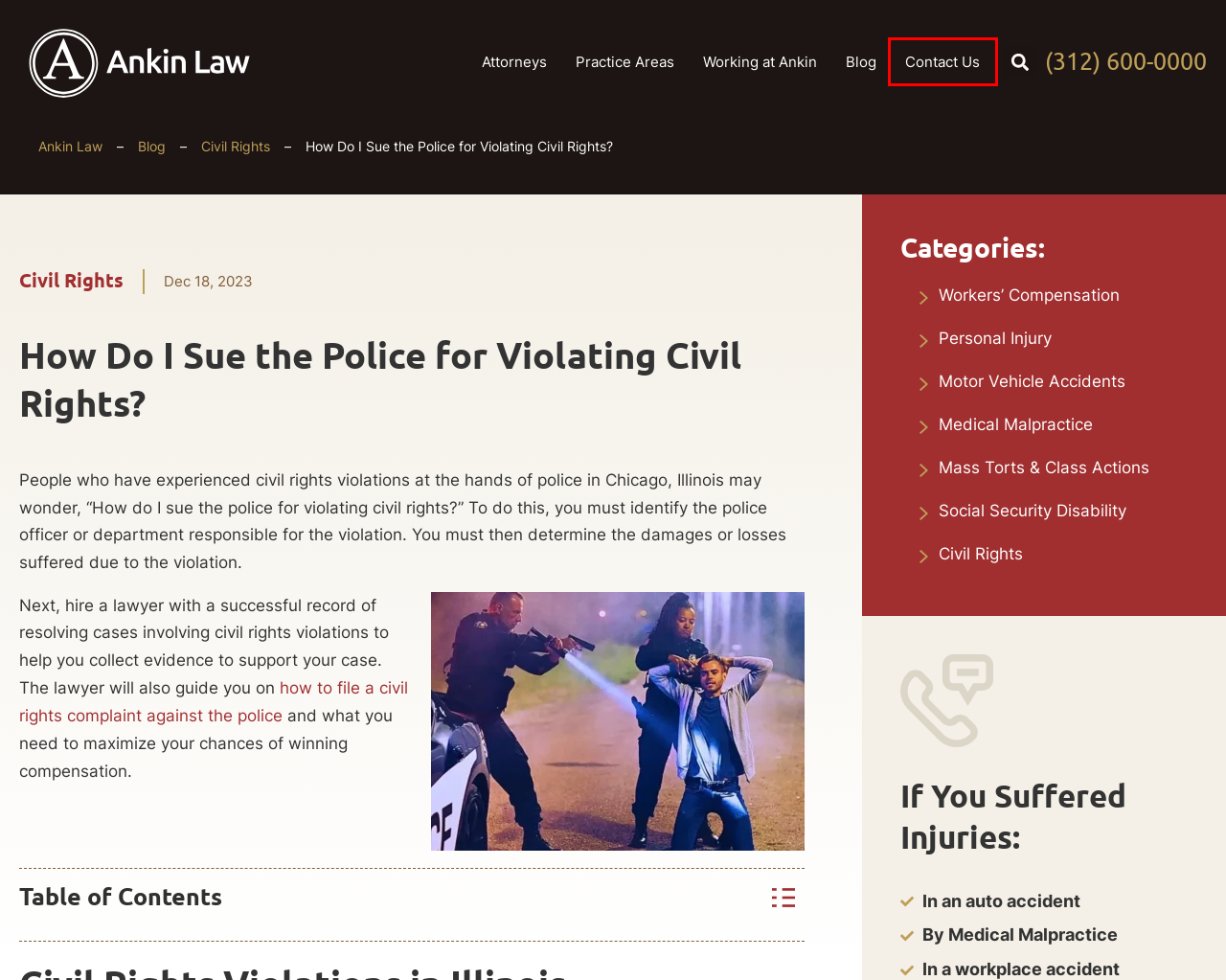You have a screenshot of a webpage with a red rectangle bounding box around an element. Identify the best matching webpage description for the new page that appears after clicking the element in the bounding box. The descriptions are:
A. Ankin Law - Injury Law Made Personal®
B. Mass Torts & Class Actions - Ankin Law
C. Workers' Compensation - Ankin Law
D. Contact - Ankin Law Chicago
E. How to File a Civil Rights Complaint Against Police | Ankin Law | Chicago, IL
F. Personal Injury - Ankin Law
G. Social Security Disability - Ankin Law
H. Medical Malpractice - Ankin Law

D